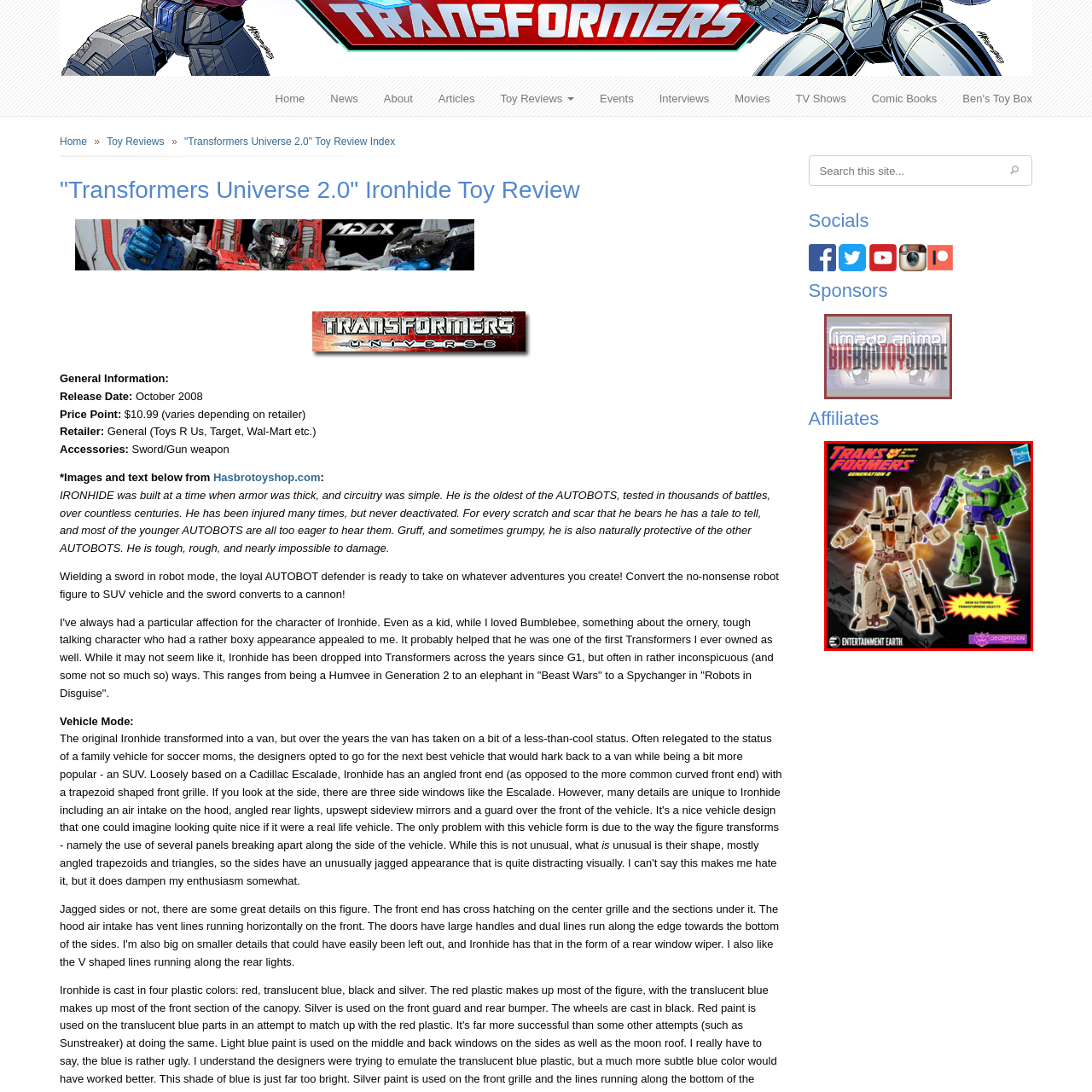Elaborate on the image contained within the red outline, providing as much detail as possible.

The image showcases two iconic Transformers action figures from the "Transformers: Generation 2" line, prominently featured against a dynamic backdrop. On the left, the beige and red figure exhibits a distinct jet-like design, hinting at its transformation capabilities. Meanwhile, on the right, the vibrant green and purple figure stands tall, emphasizing its Decepticon allegiance, highlighted by a bold logo. The design includes the words “NEW G2-THEMED TRANSFORMERS FIGURES” in a striking yellow font, capturing attention and underscoring the figures' nostalgic appeal. This presentation, labeled with the "Transformers" logo, invites fans and collectors to relive the excitement of the franchise, blending classic aesthetics with modern presentation. The image is attributed to Entertainment Earth, reflecting its role as a source for collectibles.